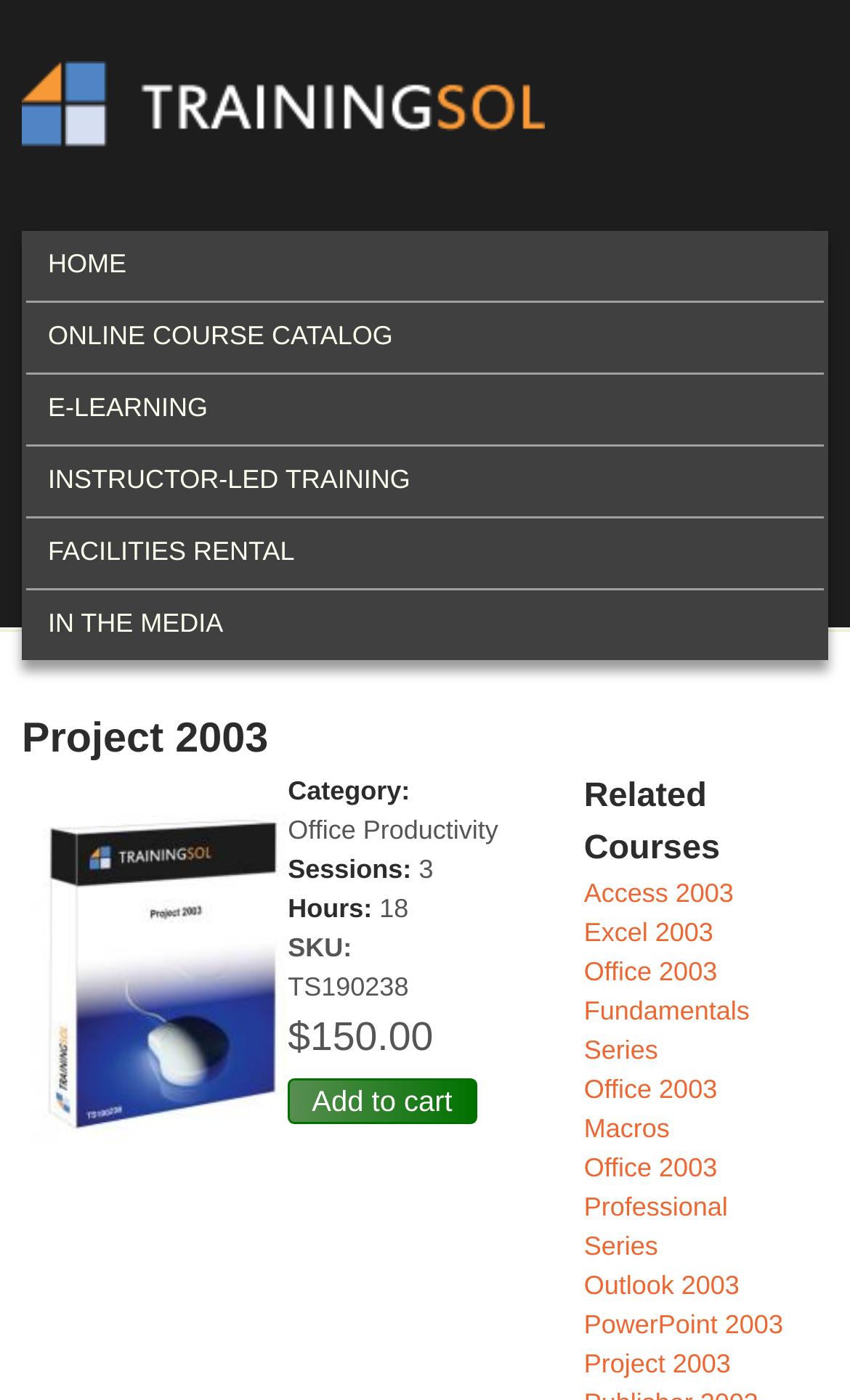Please determine the bounding box coordinates of the element to click in order to execute the following instruction: "Click the 'TrainingSol.com' link". The coordinates should be four float numbers between 0 and 1, specified as [left, top, right, bottom].

[0.026, 0.044, 0.504, 0.086]